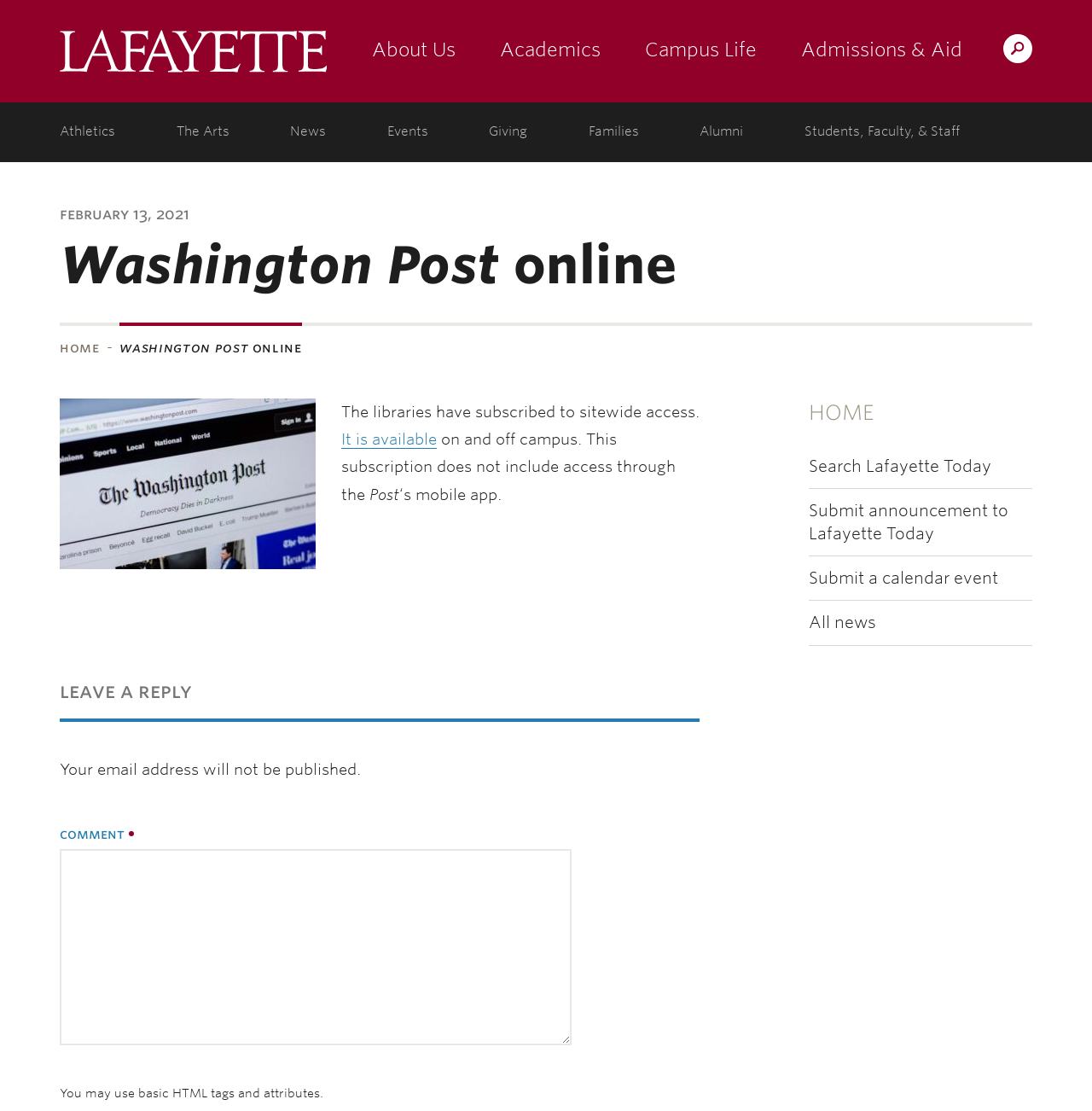Please specify the bounding box coordinates of the clickable region to carry out the following instruction: "Submit a comment". The coordinates should be four float numbers between 0 and 1, in the format [left, top, right, bottom].

[0.055, 0.764, 0.523, 0.941]